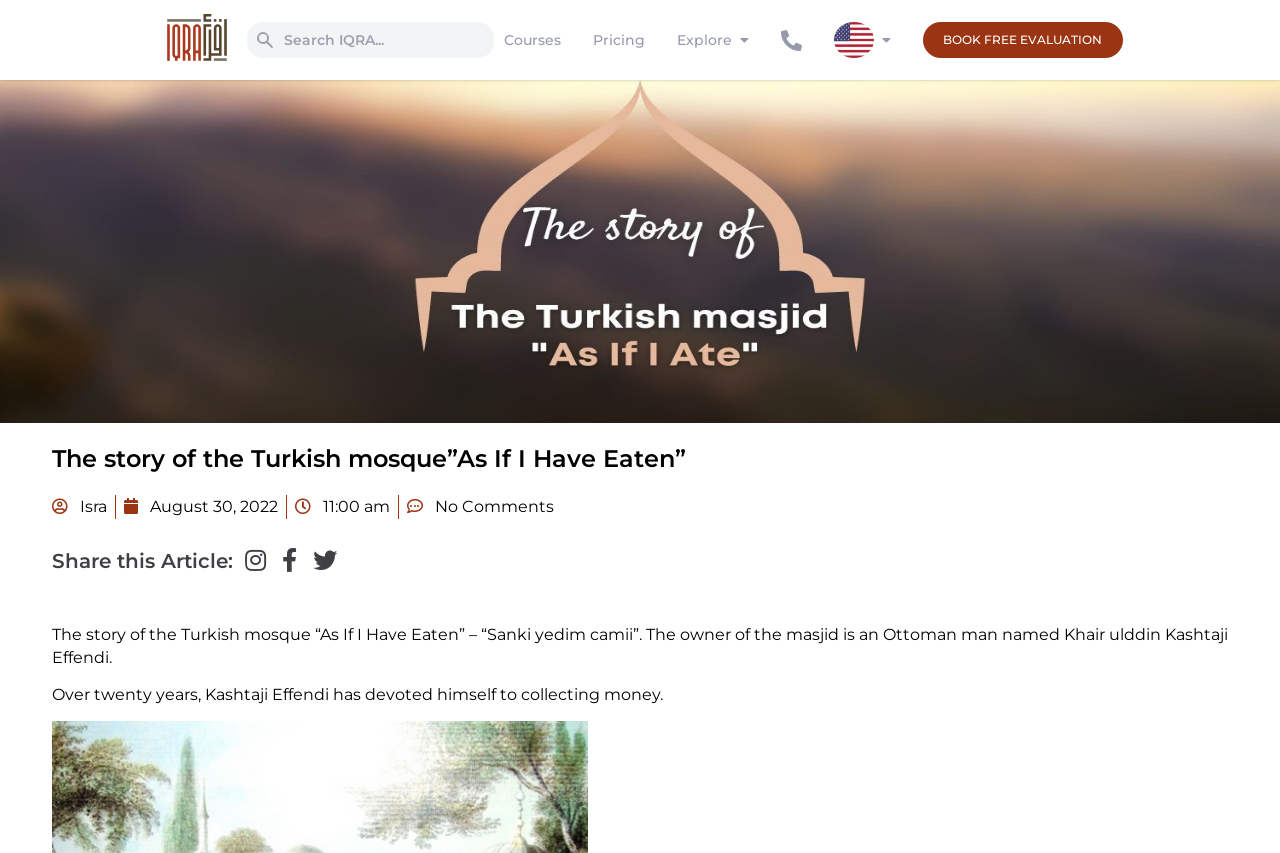Find and provide the bounding box coordinates for the UI element described here: "BOOK FREE EVALUATION". The coordinates should be given as four float numbers between 0 and 1: [left, top, right, bottom].

[0.737, 0.038, 0.861, 0.056]